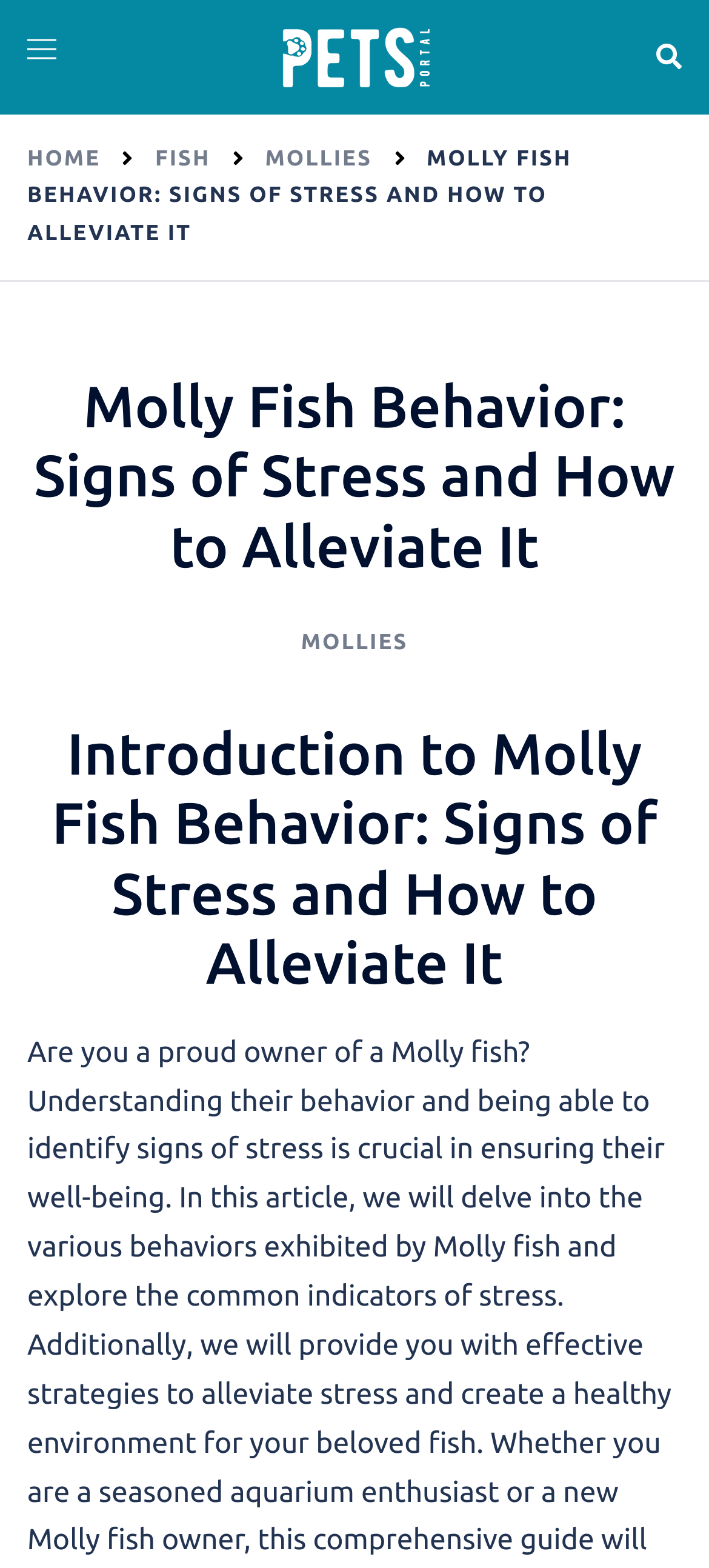Is there a search function on the webpage?
Using the image, provide a detailed and thorough answer to the question.

I found a link element with the text 'Search' located at the top right corner of the webpage, which suggests that the webpage has a search function.